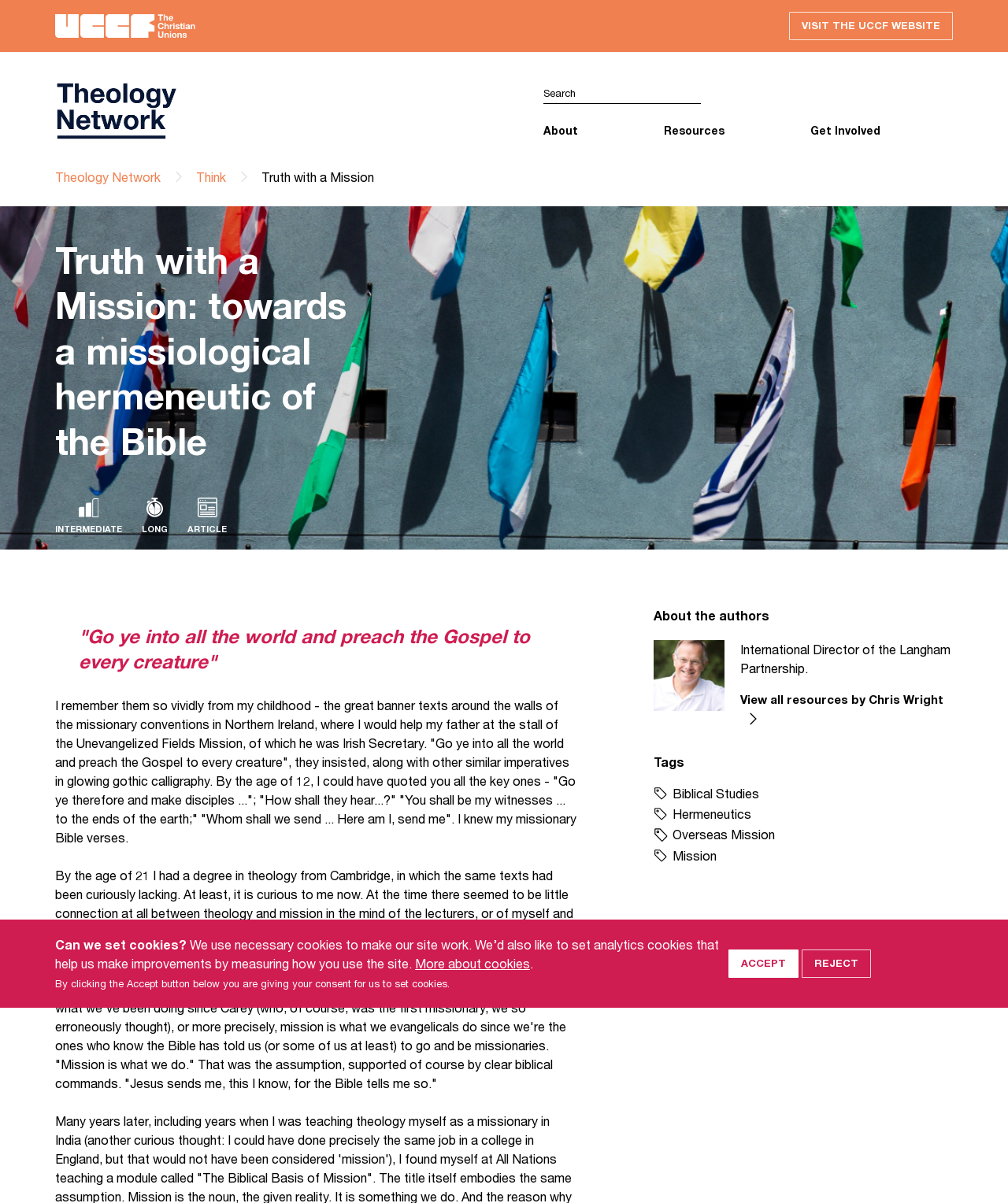Using the provided element description: "Leading a Hub", determine the bounding box coordinates of the corresponding UI element in the screenshot.

[0.659, 0.238, 0.799, 0.266]